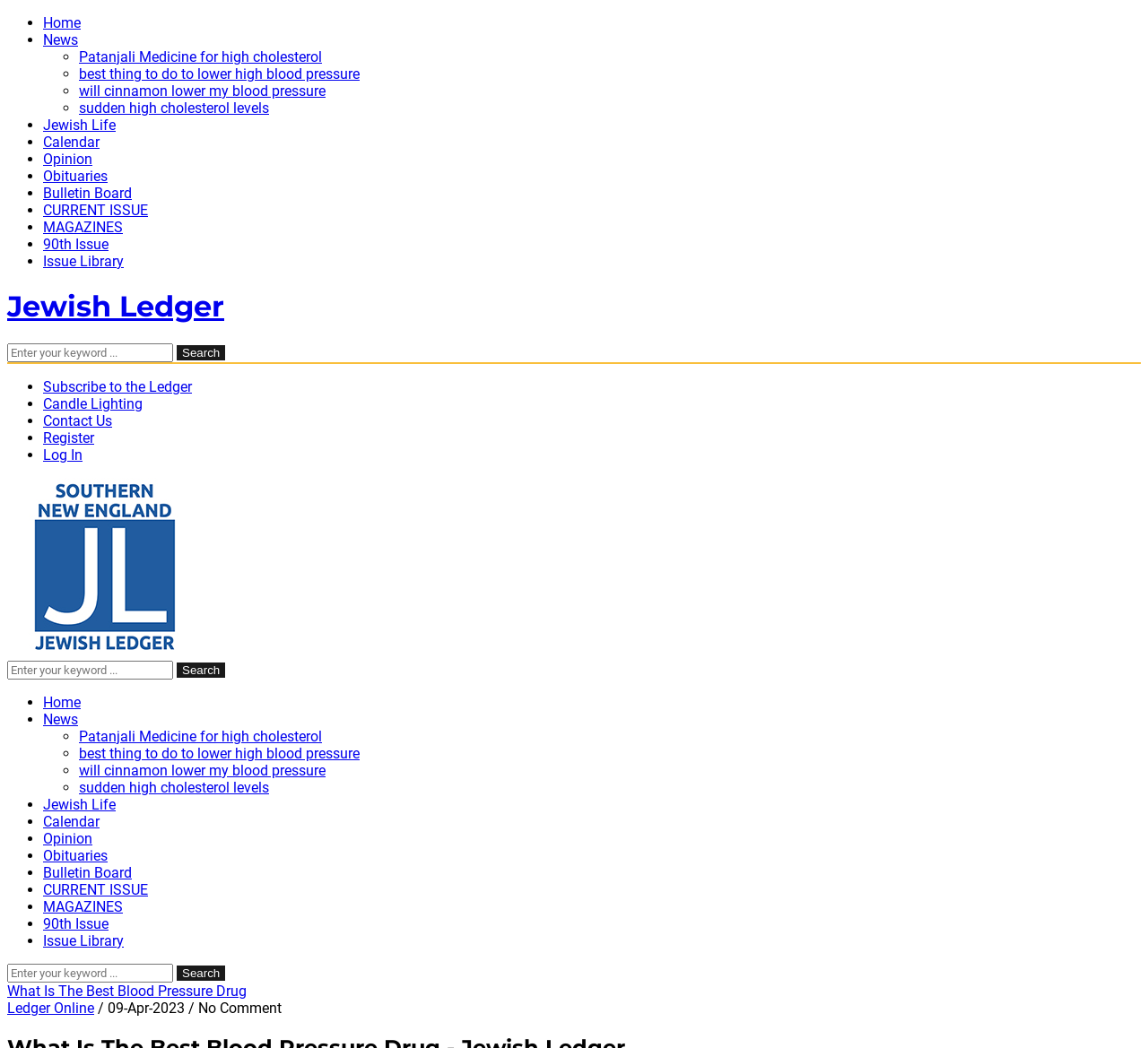Locate the bounding box coordinates of the region to be clicked to comply with the following instruction: "Read the 'Patanjali Medicine for high cholesterol' article". The coordinates must be four float numbers between 0 and 1, in the form [left, top, right, bottom].

[0.069, 0.046, 0.28, 0.062]